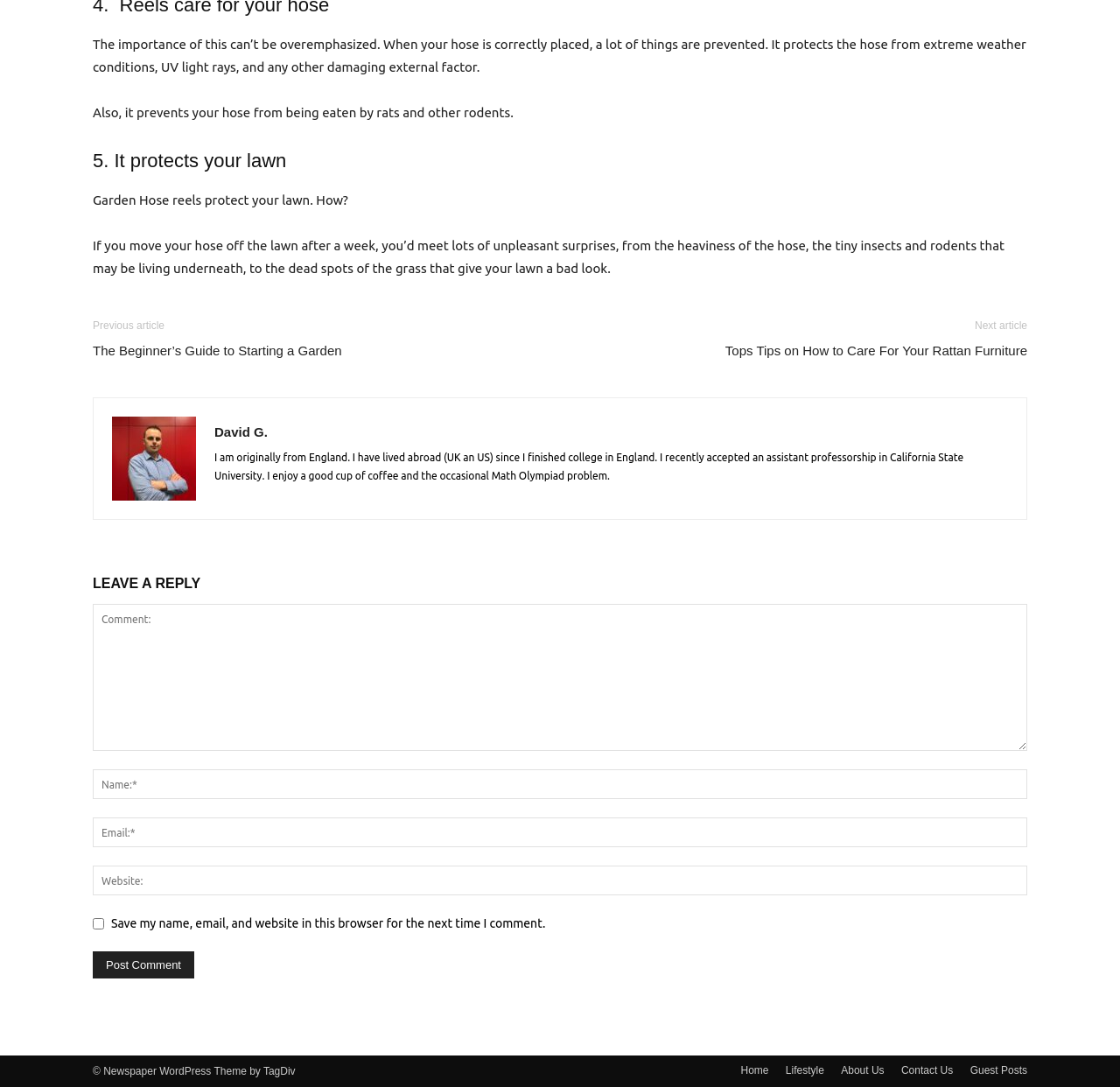Identify the bounding box coordinates for the UI element described as follows: Lifestyle. Use the format (top-left x, top-left y, bottom-right x, bottom-right y) and ensure all values are floating point numbers between 0 and 1.

[0.701, 0.978, 0.736, 0.992]